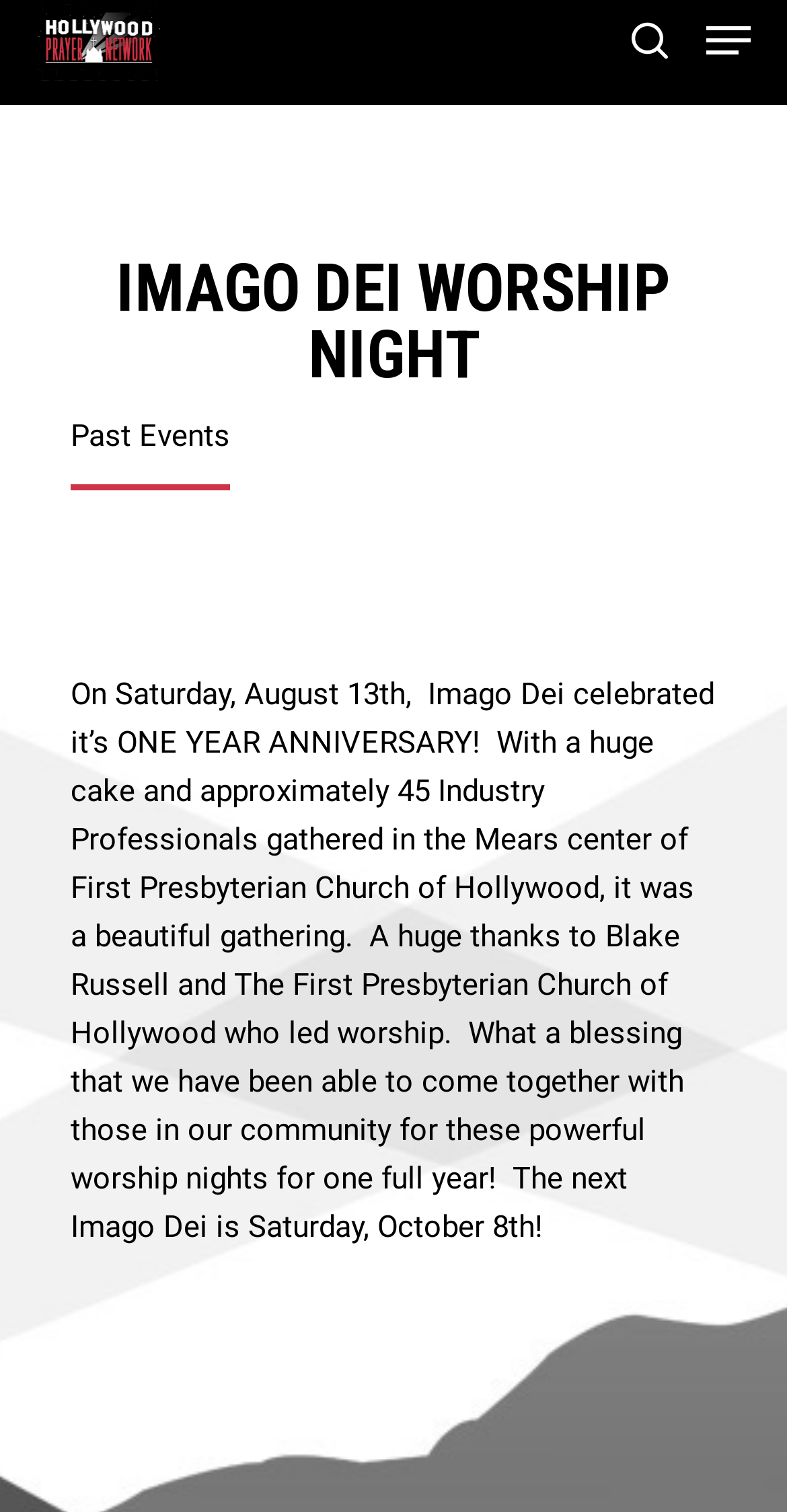Given the element description Past Events, identify the bounding box coordinates for the UI element on the webpage screenshot. The format should be (top-left x, top-left y, bottom-right x, bottom-right y), with values between 0 and 1.

[0.09, 0.276, 0.292, 0.324]